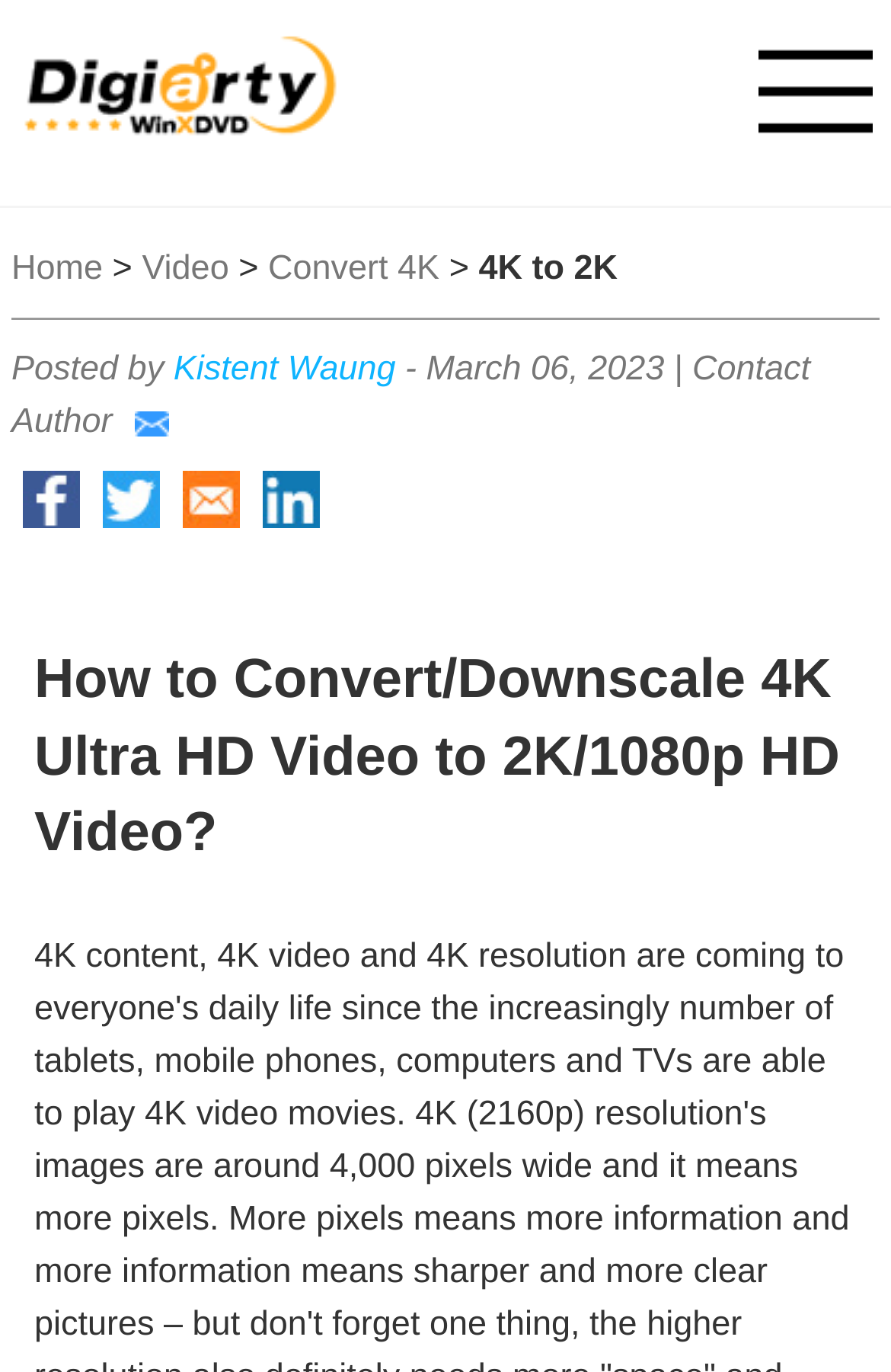What is the name of the software company?
Look at the image and answer the question using a single word or phrase.

Digiarty Software